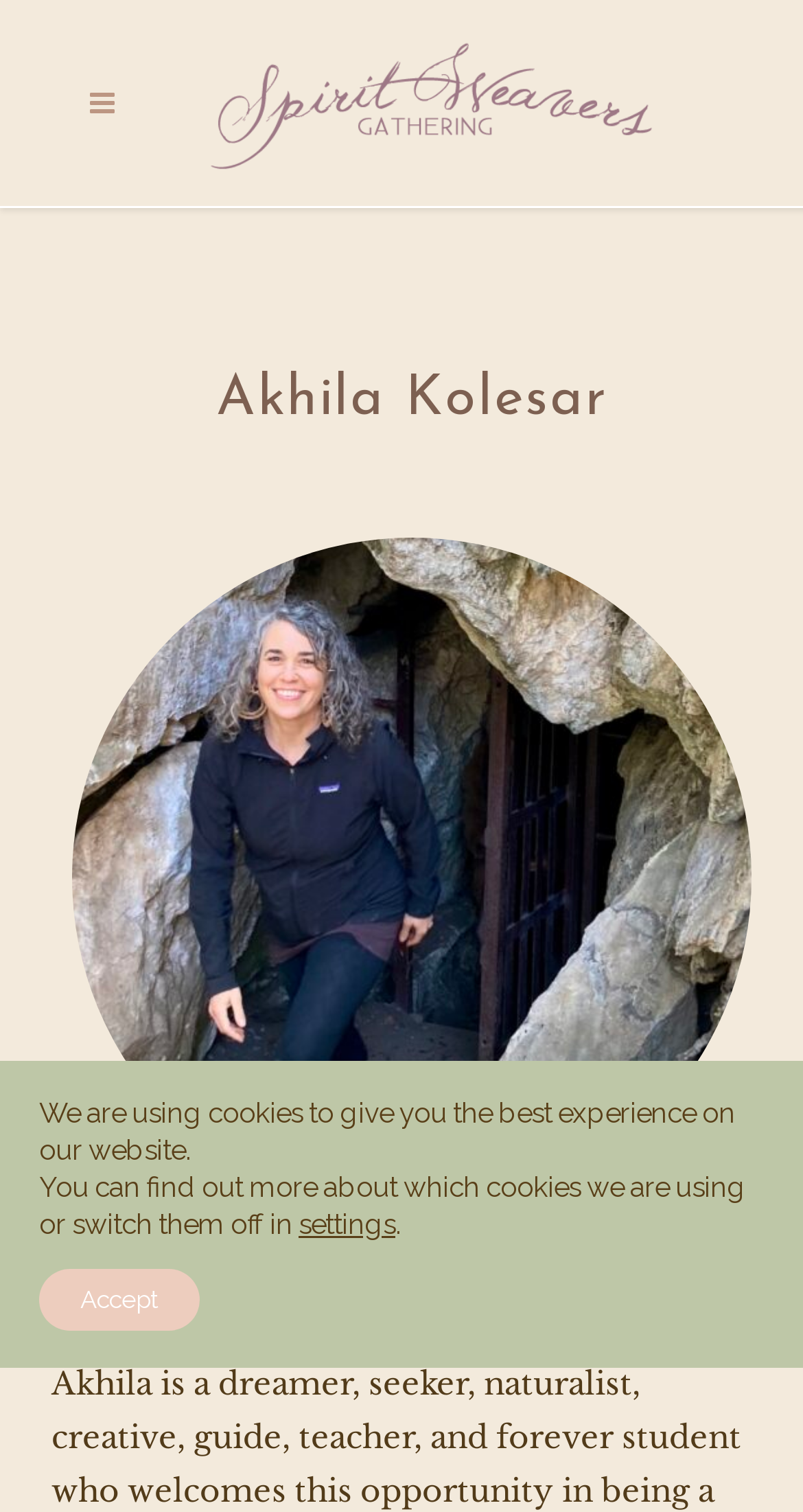Describe all significant elements and features of the webpage.

The webpage is about Akhila Kolesar, a transpersonal psychologist with a clinical practice, as indicated by the meta description. 

At the top left of the page, there is a layout table with a logo link on the right side, which contains an image of the logo. Below the logo, there is a small, almost invisible text element containing a non-breaking space character.

On the bottom of the page, there is a GDPR cookie banner that spans the entire width of the page. The banner contains two paragraphs of text, which explain that the website uses cookies to provide the best experience and offer the option to learn more about the cookies used or switch them off. To the right of the text, there are two buttons: "settings" and "Accept".